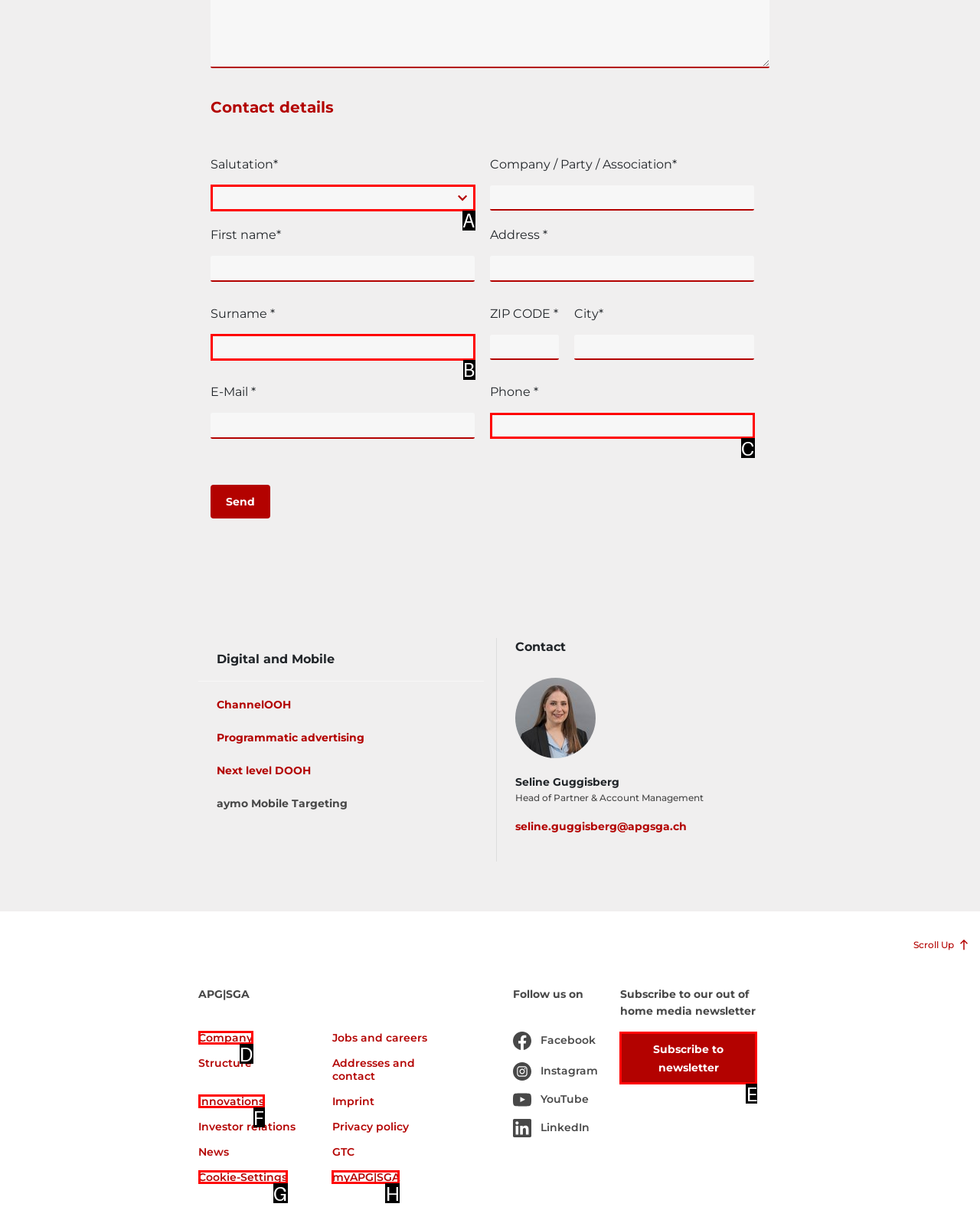From the choices provided, which HTML element best fits the description: parent_node: Surname * name="e1dfc514-f301-4cb2-855a-4c8fa8331207"? Answer with the appropriate letter.

B